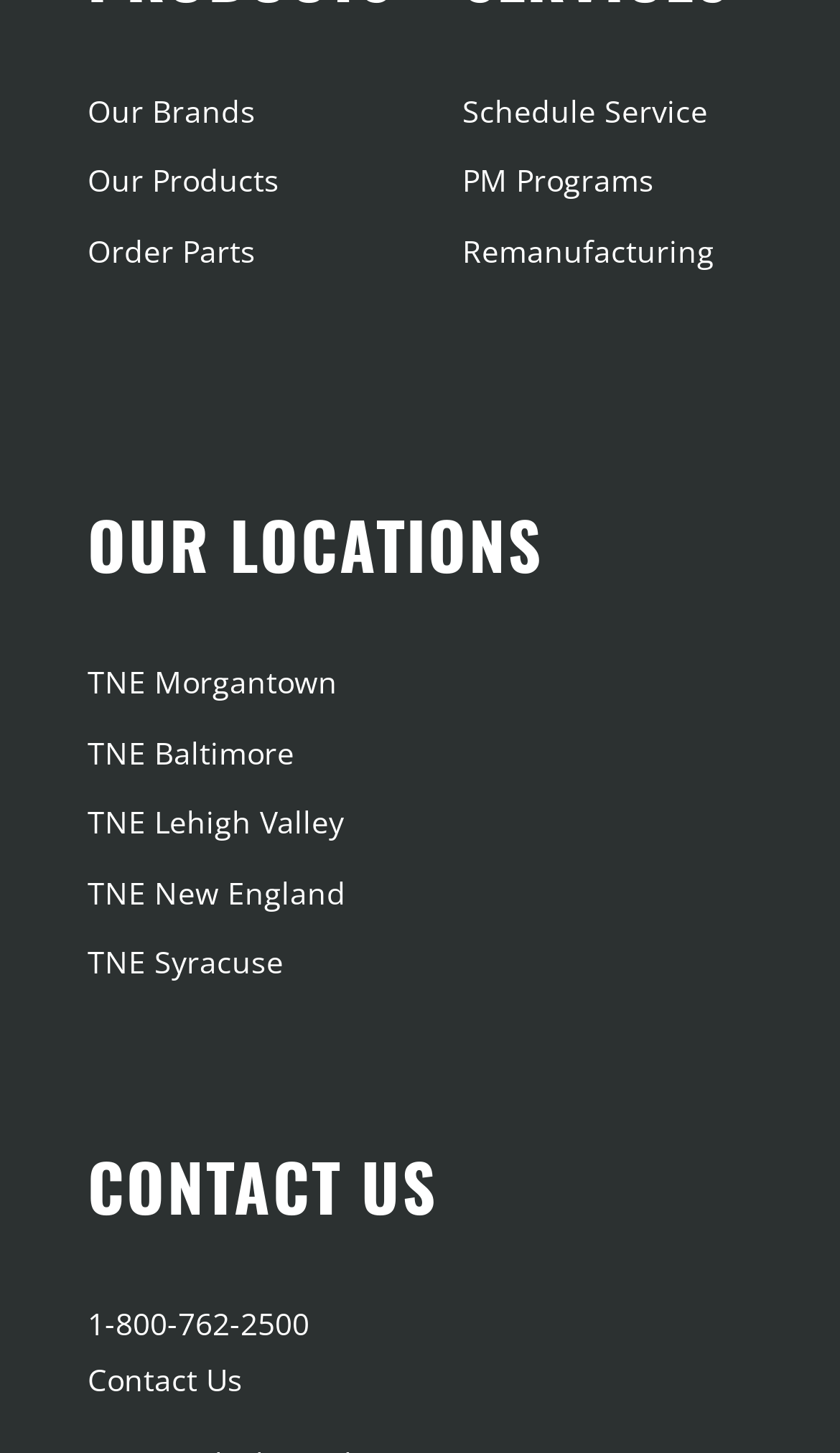Specify the bounding box coordinates of the element's region that should be clicked to achieve the following instruction: "Schedule a service". The bounding box coordinates consist of four float numbers between 0 and 1, in the format [left, top, right, bottom].

[0.551, 0.062, 0.843, 0.09]